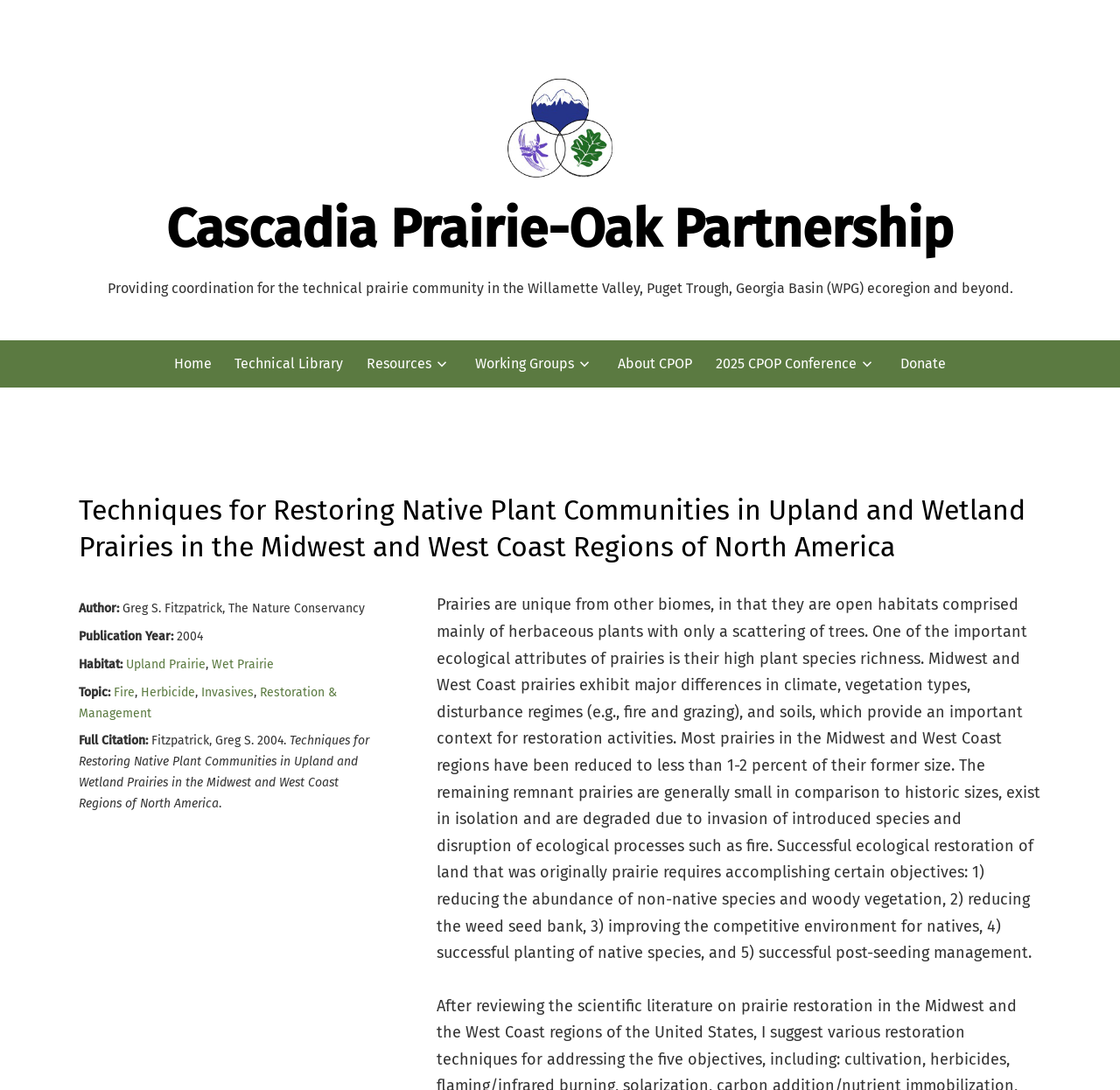Offer a detailed account of what is visible on the webpage.

This webpage is about the Cascadia Prairie-Oak Partnership, an organization focused on restoring native plant communities in upland and wetland prairies in the Midwest and West Coast regions of North America. 

At the top of the page, there is a logo of the Cascadia Prairie-Oak Partnership, accompanied by a link to the organization's homepage. Below the logo, there is a brief description of the organization's mission, which is to provide coordination for the technical prairie community in the Willamette Valley, Puget Trough, Georgia Basin ecoregion, and beyond.

The main navigation menu is located below the description, with links to various sections of the website, including Home, Technical Library, Resources, Working Groups, About CPOP, 2025 CPOP Conference, and Donate.

The main content of the page is divided into two sections. The first section is a header area that displays the title of the webpage, "Techniques for Restoring Native Plant Communities in Upland and Wetland Prairies in the Midwest and West Coast Regions of North America." Below the title, there is a description list that provides metadata about the publication, including the author, publication year, habitat, and topic.

The second section is a long paragraph of text that discusses the importance of prairie restoration, the unique characteristics of Midwest and West Coast prairies, and the objectives of successful ecological restoration. The text is dense and informative, providing a detailed overview of the challenges and strategies involved in restoring native plant communities in prairies.

There are several links throughout the page, including links to related topics such as upland prairie, wet prairie, fire, herbicide, invasives, and restoration and management. These links suggest that the webpage is part of a larger online resource or library focused on prairie restoration and management.